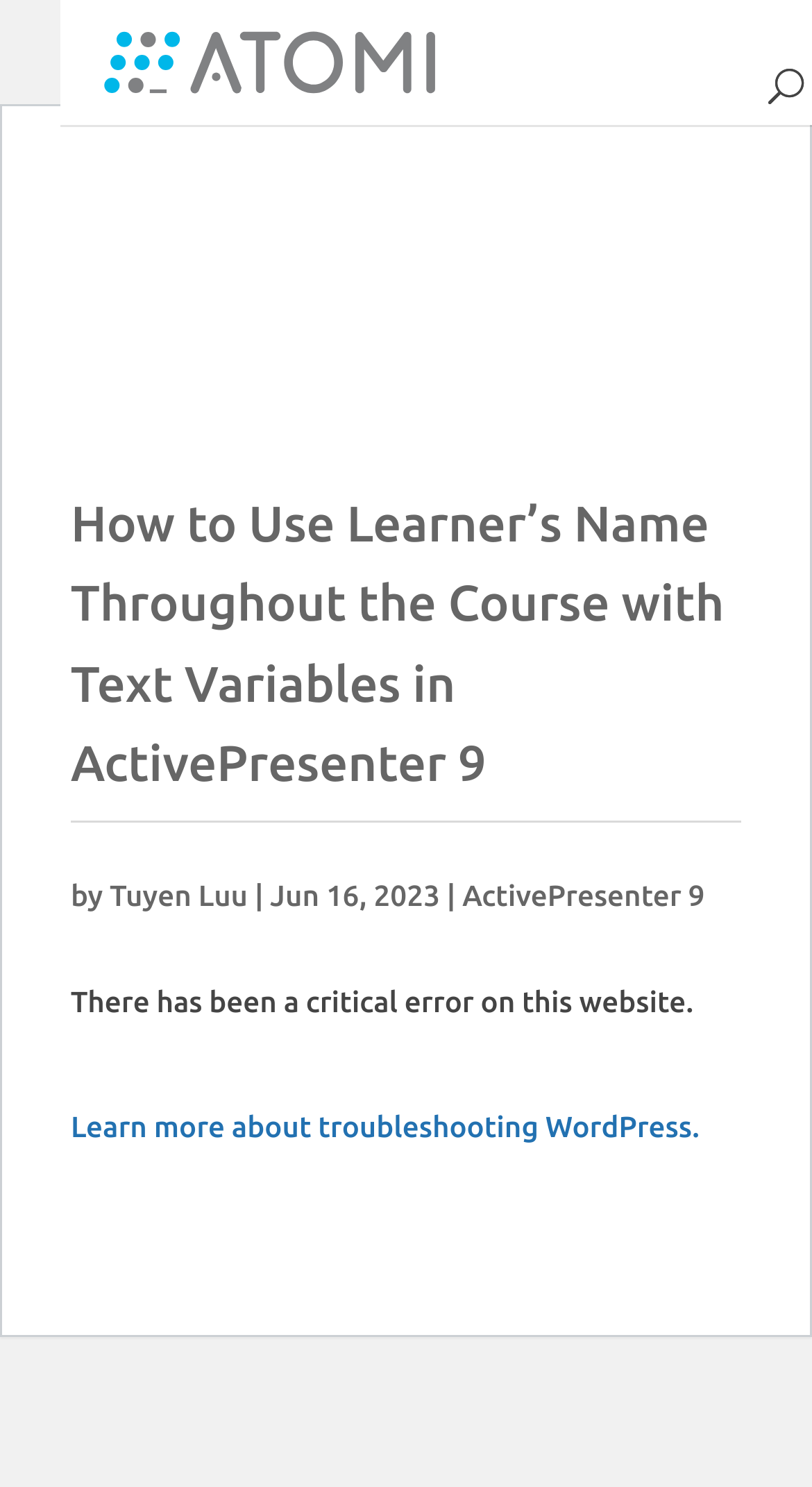Locate the bounding box coordinates for the element described below: "alt="Atomi Systems, Inc."". The coordinates must be four float values between 0 and 1, formatted as [left, top, right, bottom].

[0.083, 0.029, 0.583, 0.051]